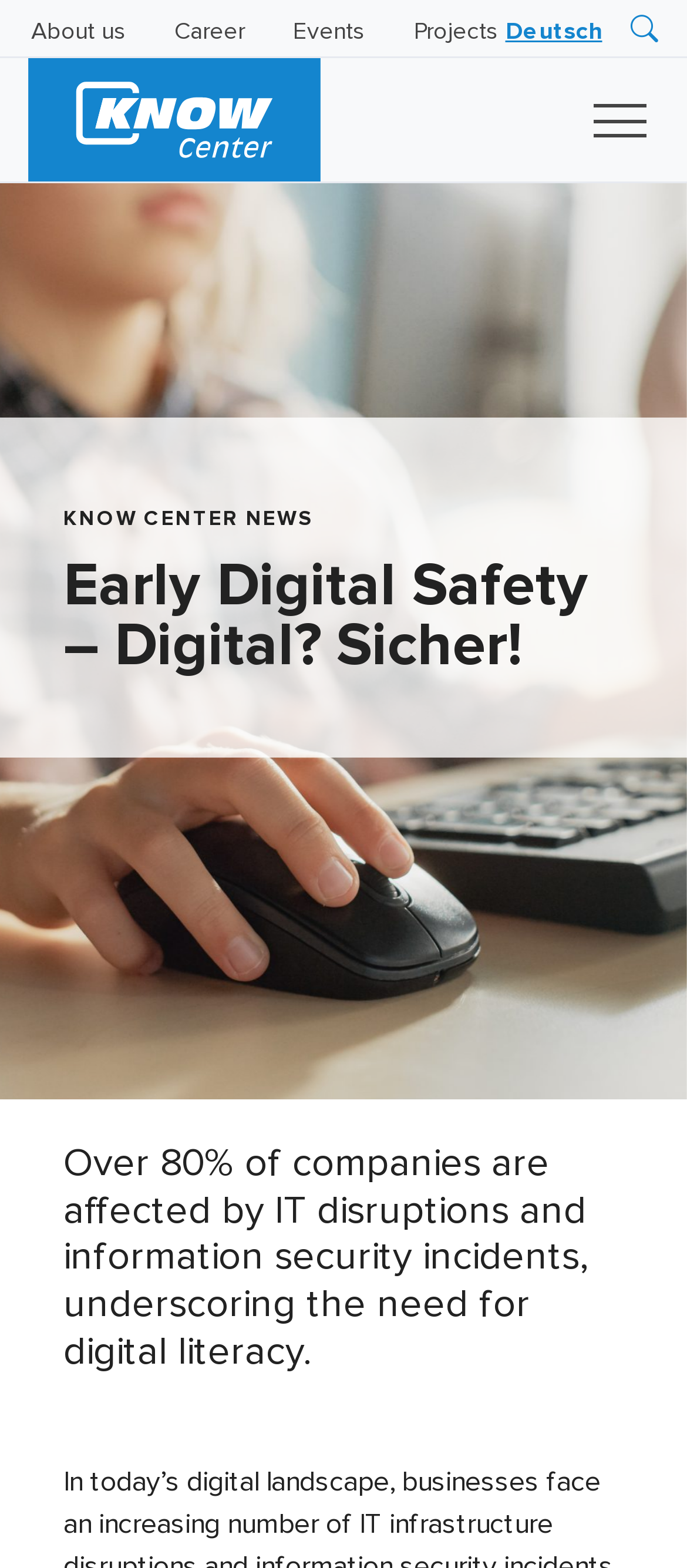Locate the bounding box coordinates of the element that should be clicked to execute the following instruction: "Go to Career".

[0.25, 0.005, 0.361, 0.036]